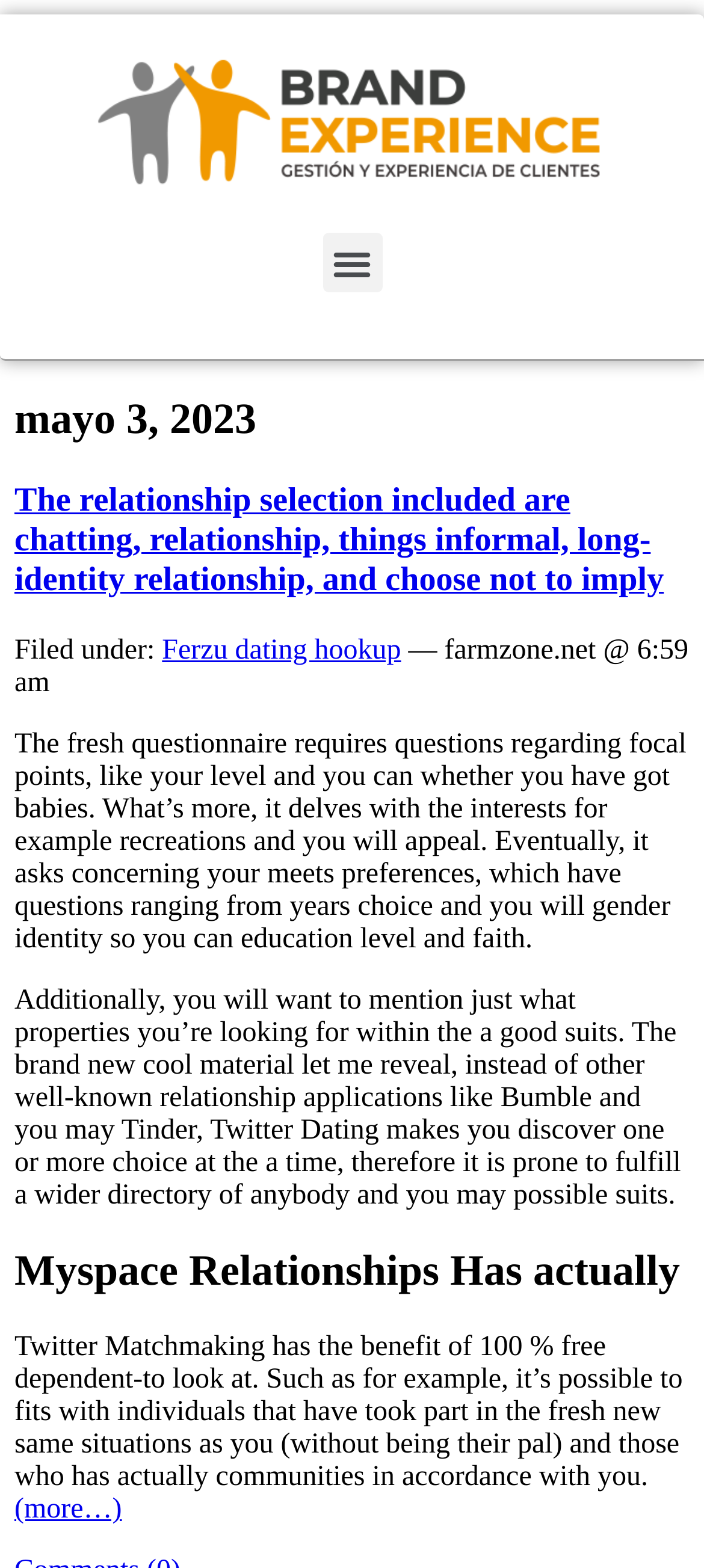Identify the bounding box of the HTML element described here: "(more…)". Provide the coordinates as four float numbers between 0 and 1: [left, top, right, bottom].

[0.021, 0.953, 0.173, 0.973]